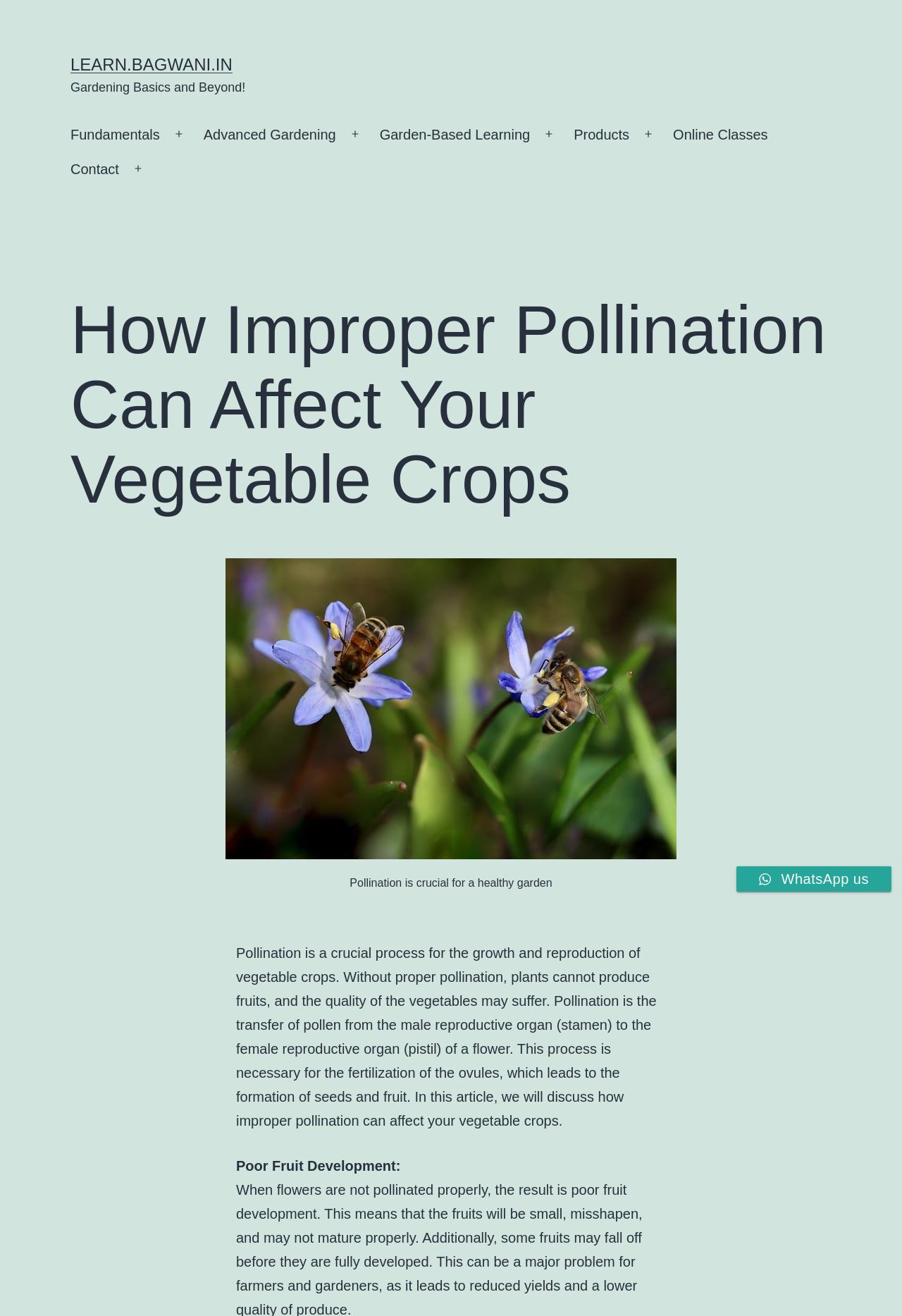Please determine the bounding box coordinates for the element with the description: "Made by KDE".

None